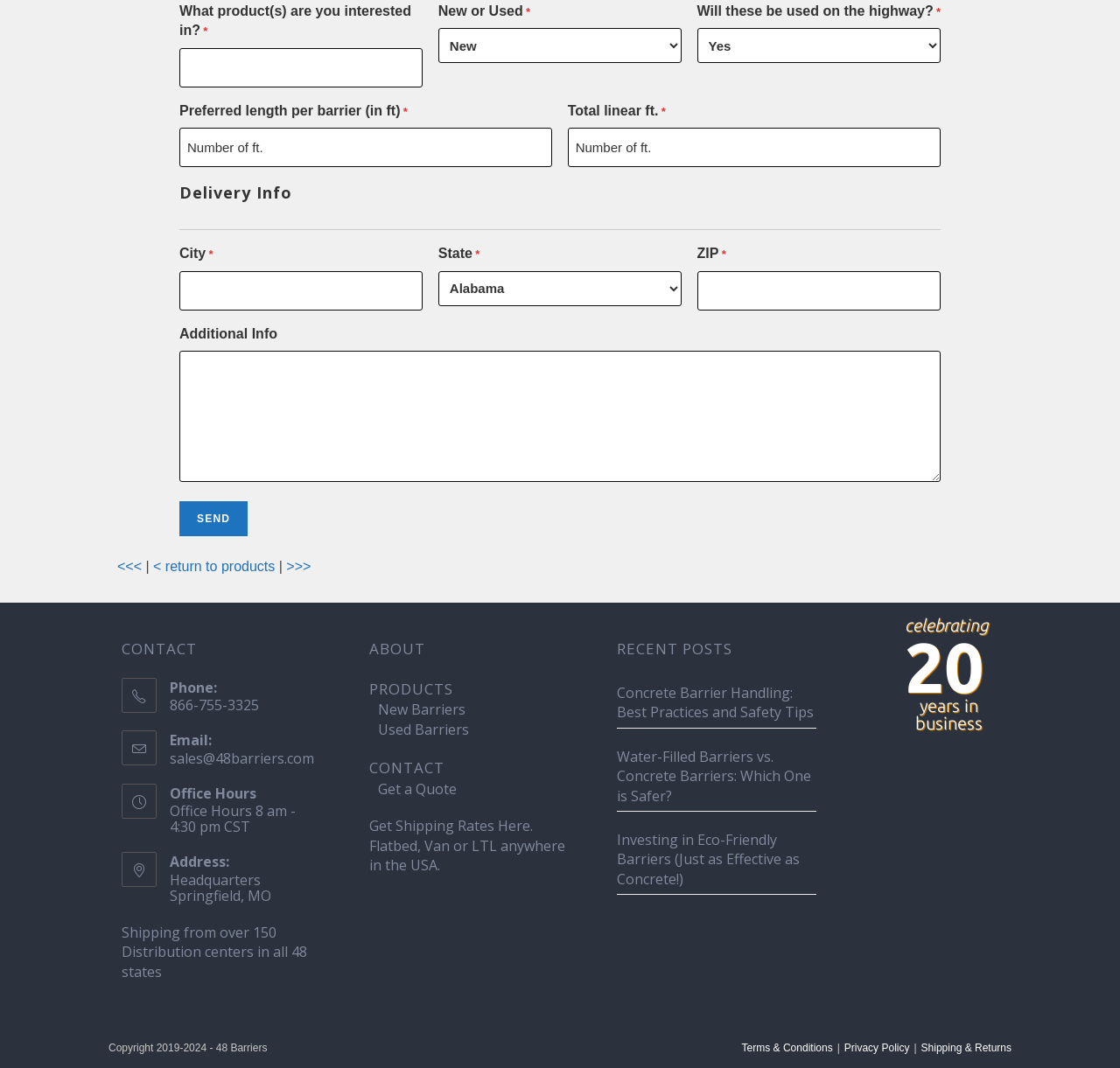With reference to the image, please provide a detailed answer to the following question: What is the company's phone number?

I found the phone number by looking at the 'CONTACT' section of the webpage, where it is listed as 'Phone:' followed by the number 866-755-3325.